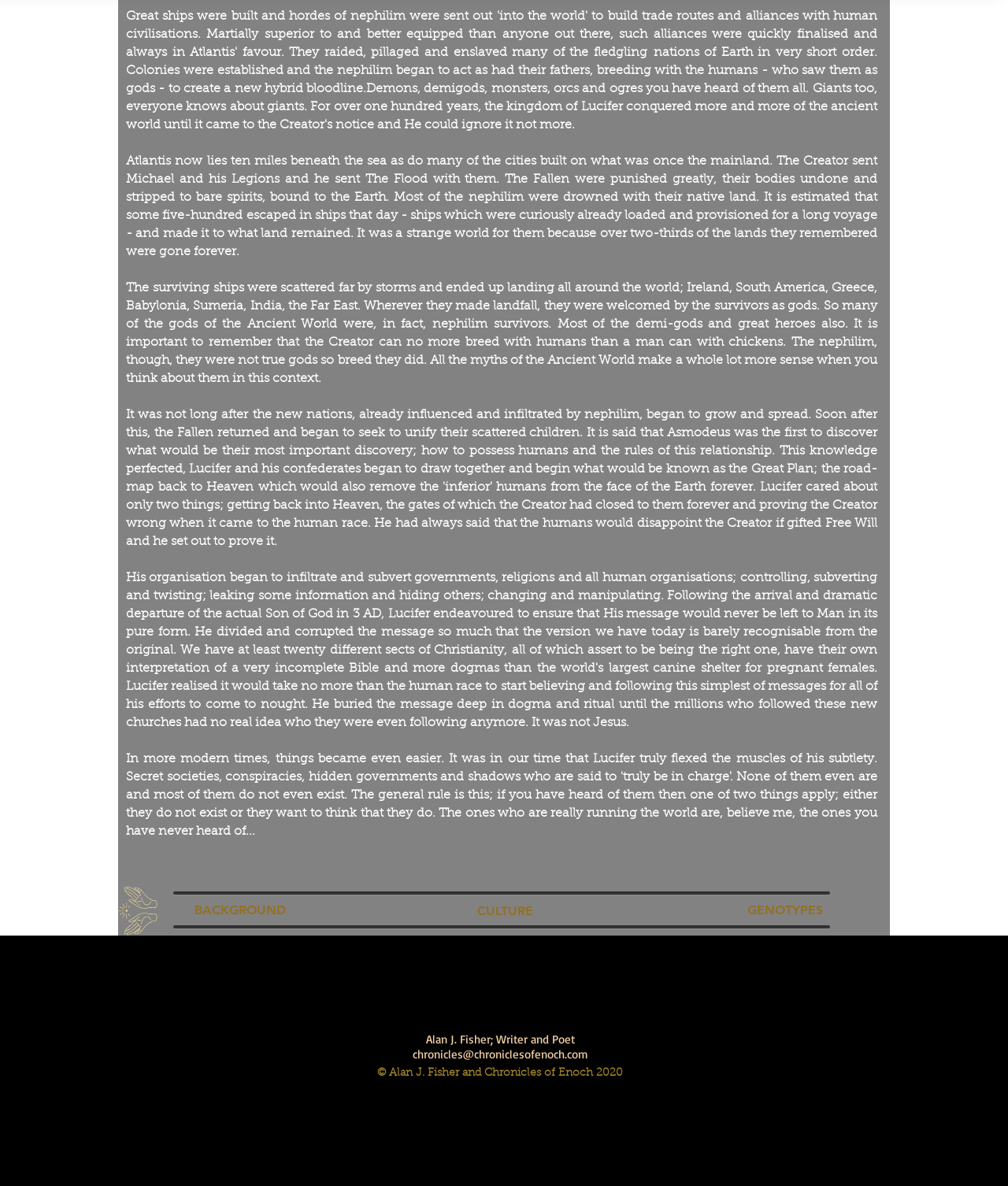Respond with a single word or phrase to the following question: How many social media links are there in the Social Bar?

9